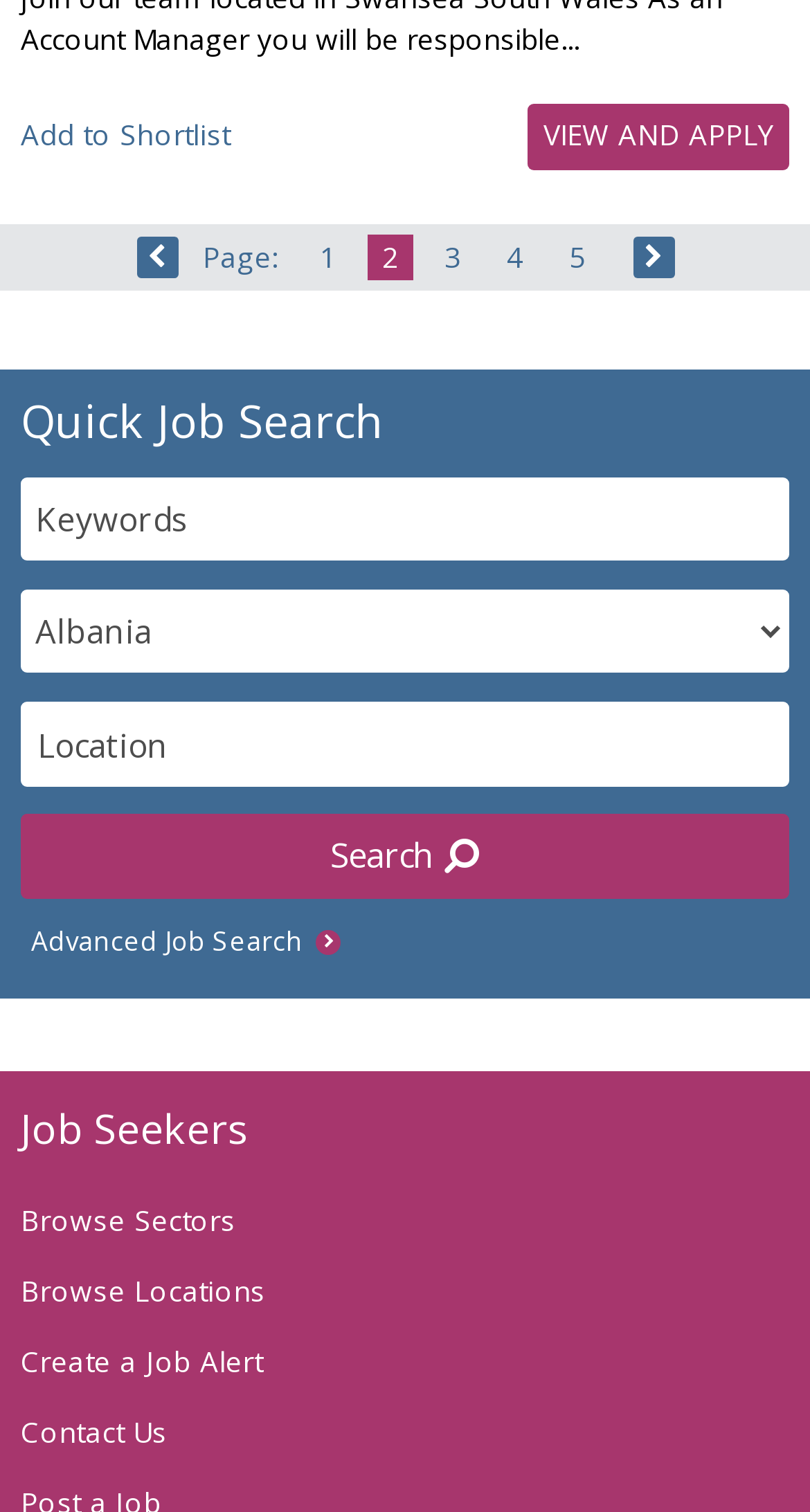Can you pinpoint the bounding box coordinates for the clickable element required for this instruction: "View and apply for a job"? The coordinates should be four float numbers between 0 and 1, i.e., [left, top, right, bottom].

[0.65, 0.069, 0.974, 0.113]